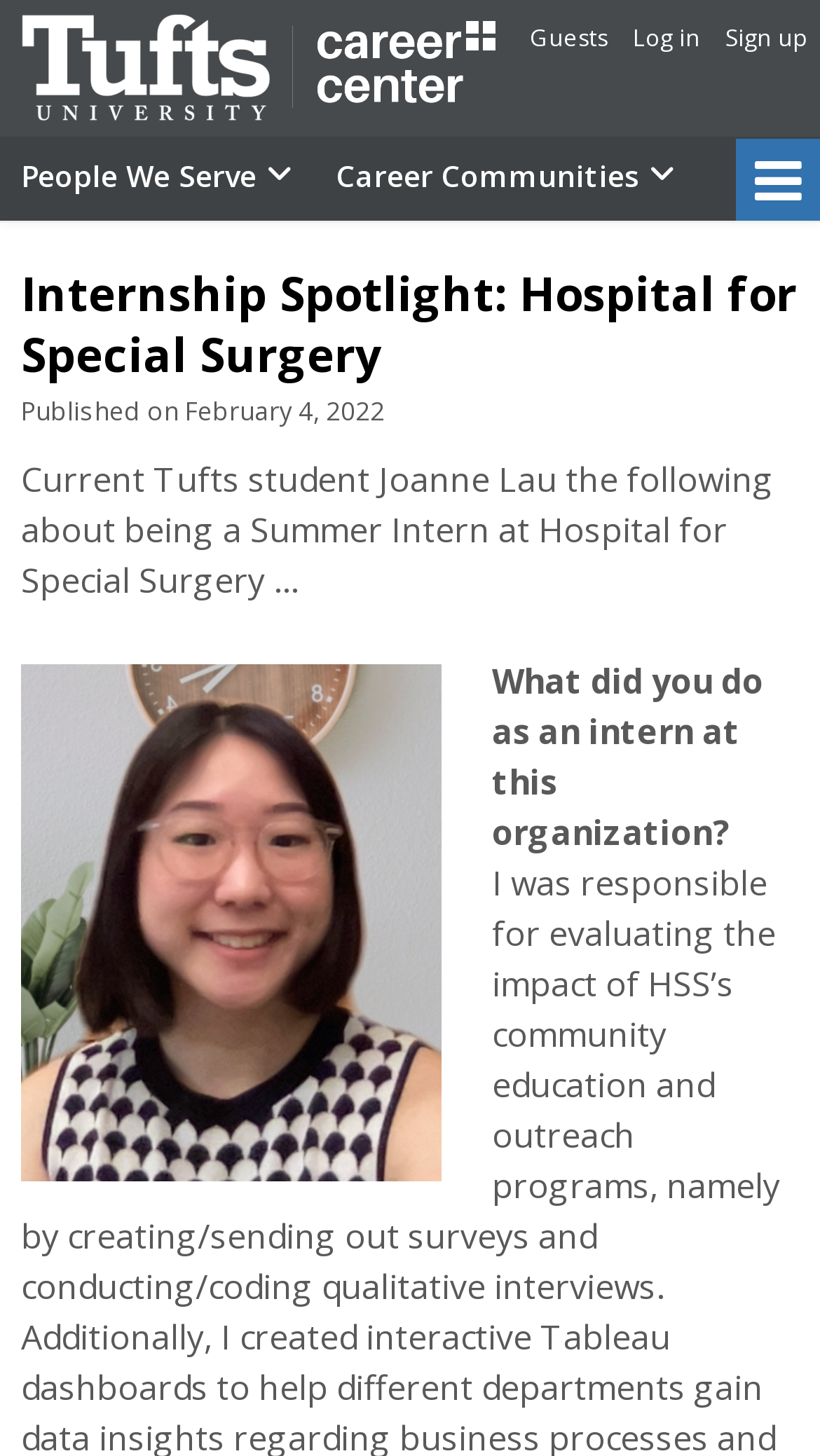What is the main heading of this webpage? Please extract and provide it.

Internship Spotlight: Hospital for Special Surgery